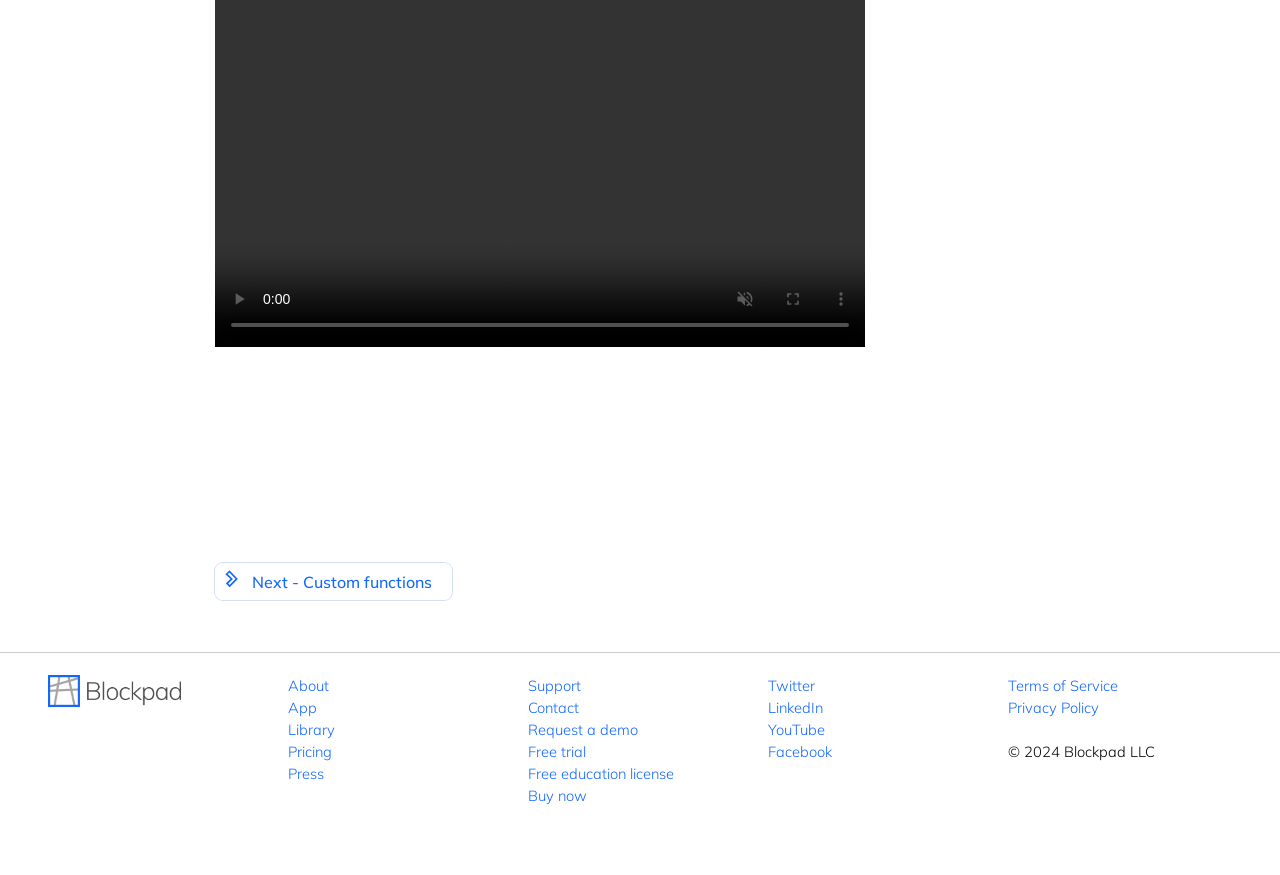Predict the bounding box coordinates of the area that should be clicked to accomplish the following instruction: "go to the next page". The bounding box coordinates should consist of four float numbers between 0 and 1, i.e., [left, top, right, bottom].

[0.168, 0.643, 0.353, 0.686]